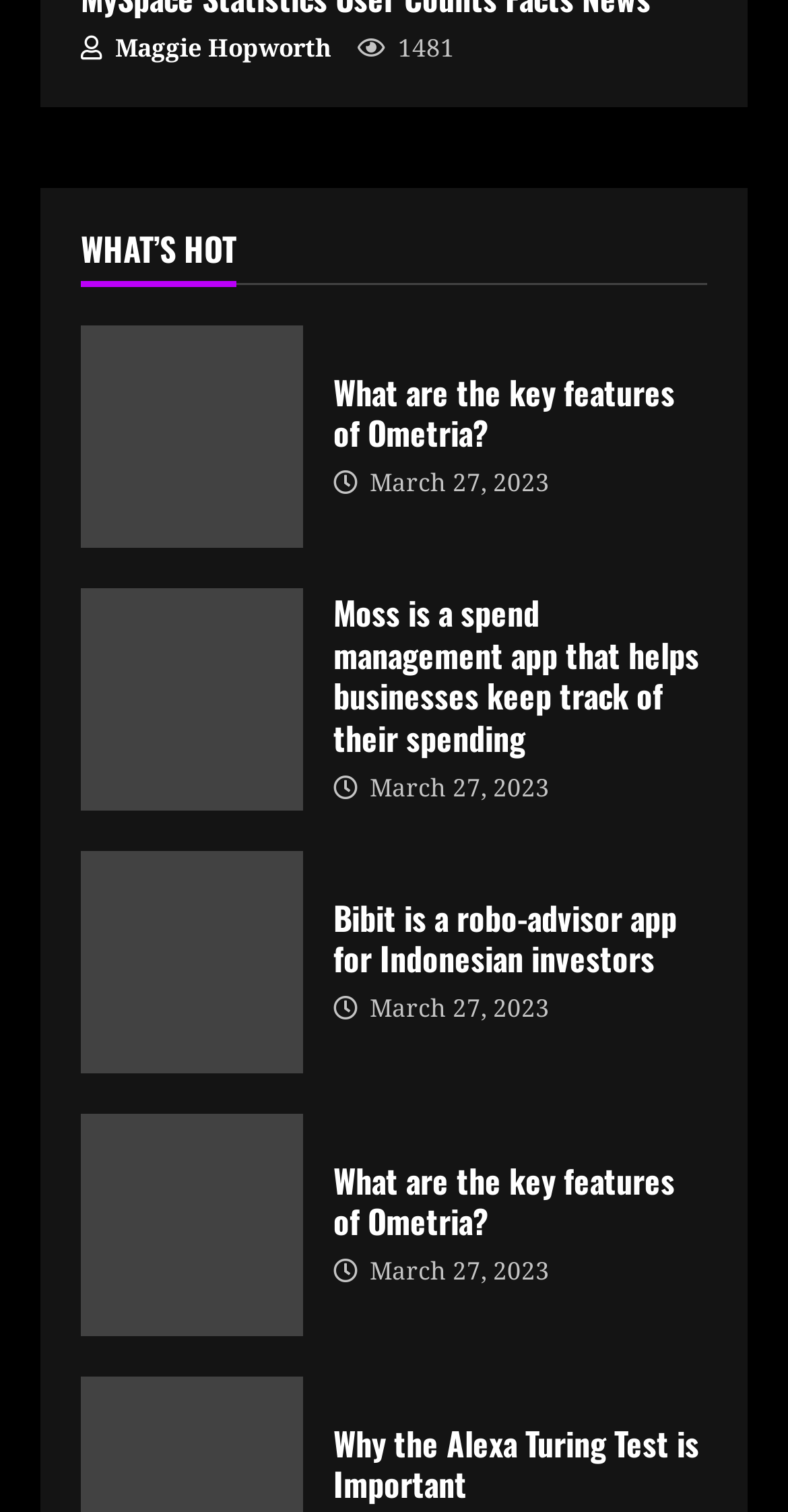Can you provide the bounding box coordinates for the element that should be clicked to implement the instruction: "View the details of Ometria CRM"?

[0.103, 0.737, 0.385, 0.884]